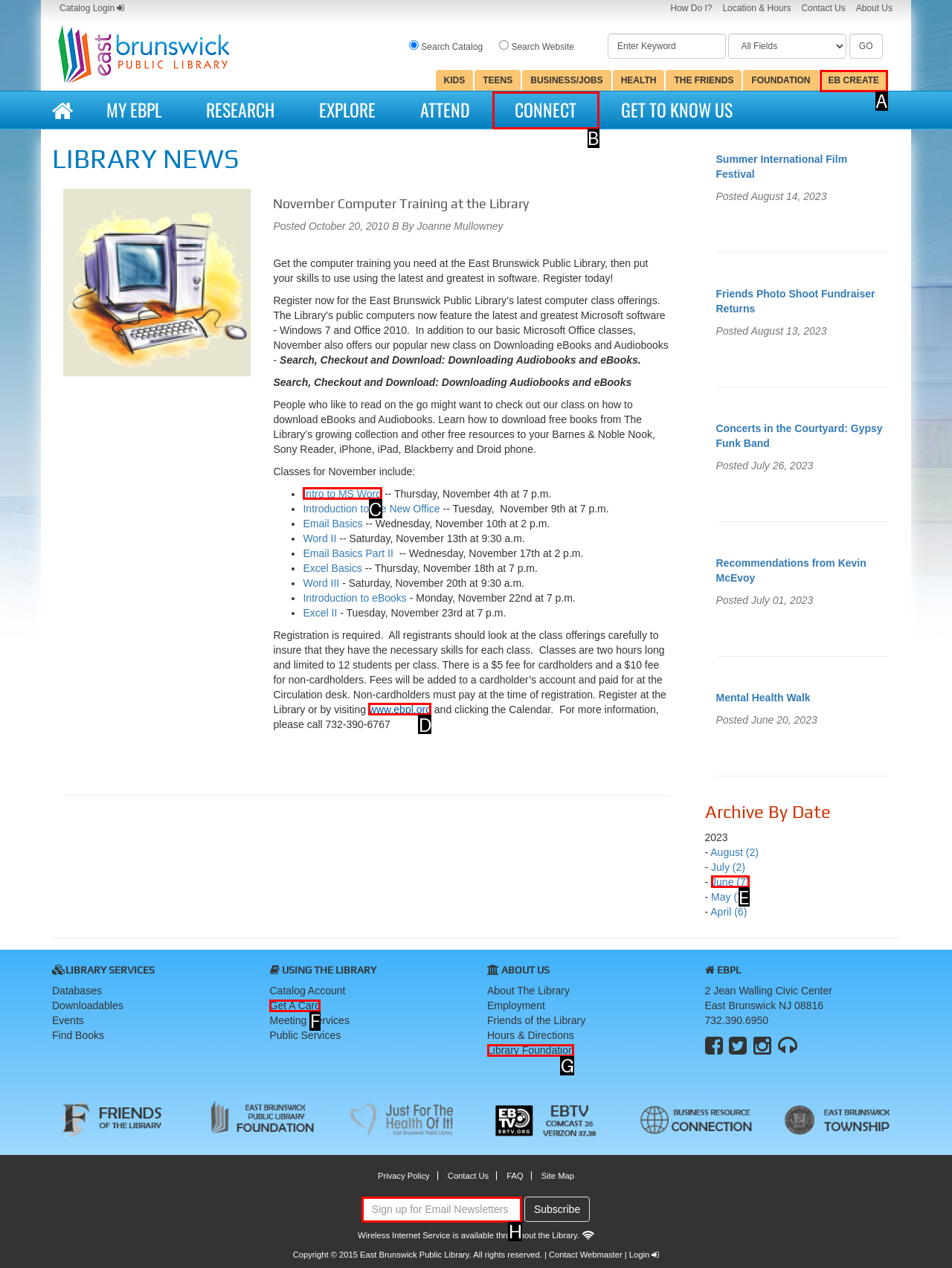Match the following description to a UI element: parent_node: American Caviar
Provide the letter of the matching option directly.

None